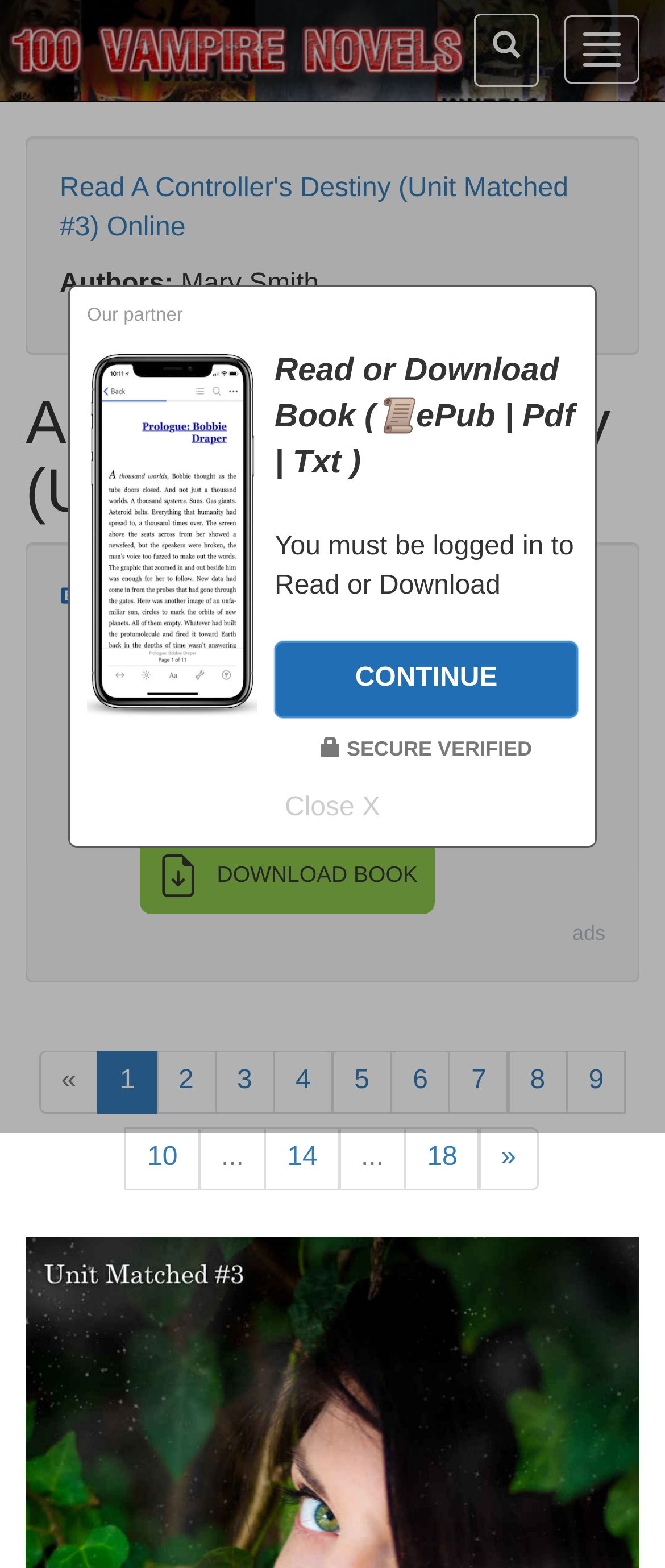Can you find the bounding box coordinates for the element that needs to be clicked to execute this instruction: "Toggle navigation"? The coordinates should be given as four float numbers between 0 and 1, i.e., [left, top, right, bottom].

[0.849, 0.01, 0.962, 0.054]